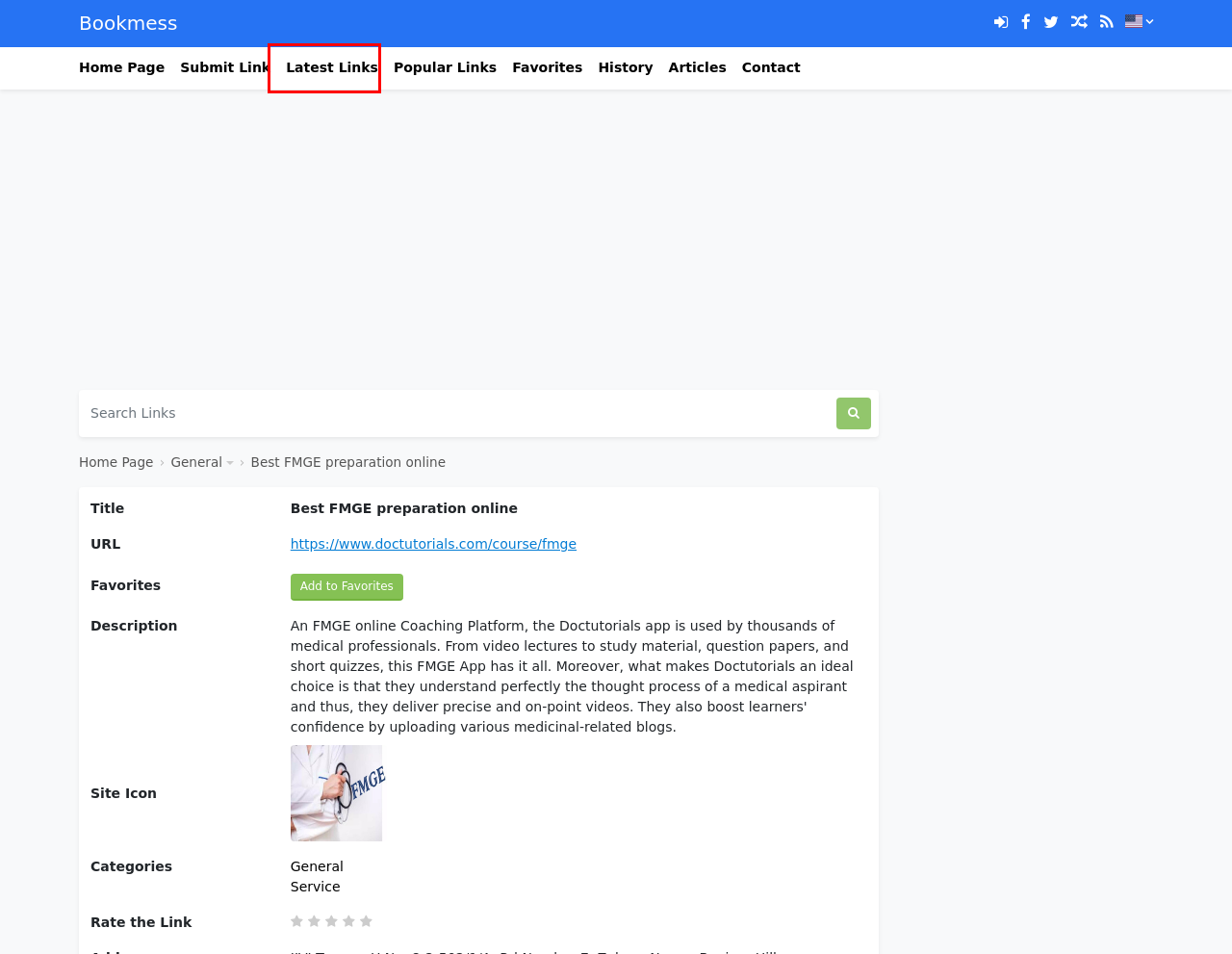You are presented with a screenshot of a webpage that includes a red bounding box around an element. Determine which webpage description best matches the page that results from clicking the element within the red bounding box. Here are the candidates:
A. Articles › Bookmess
B. Latest Links › Bookmess
C. Member Login › Bookmess
D. Service
E. Best FMGE preparation online › Bookmess
F. Popular Links › Bookmess
G. search the web link information
H. Contact › Bookmess

B